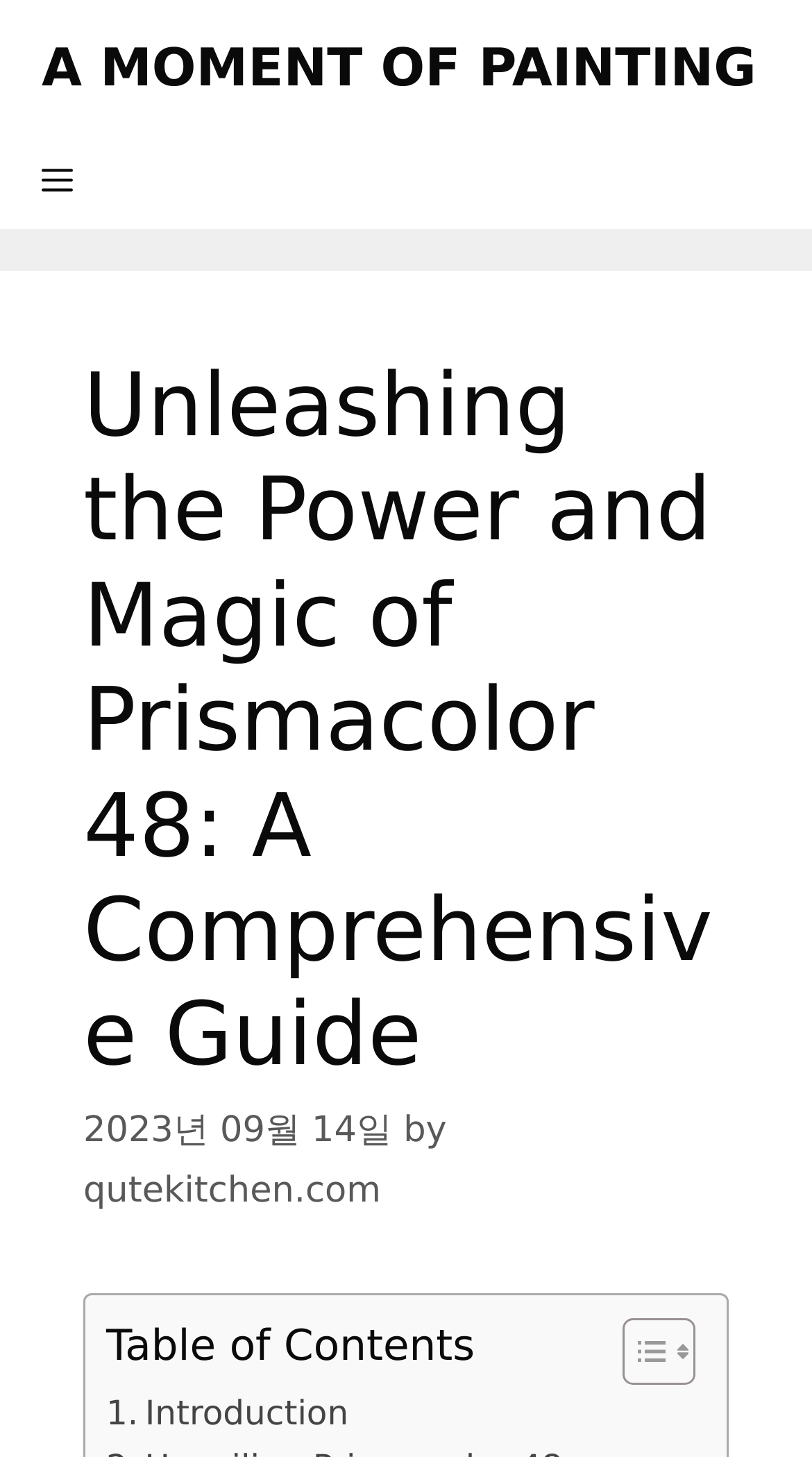Is the menu expanded?
Can you provide a detailed and comprehensive answer to the question?

I found the menu button element, which has an attribute 'expanded' set to 'False', indicating that the menu is not expanded.